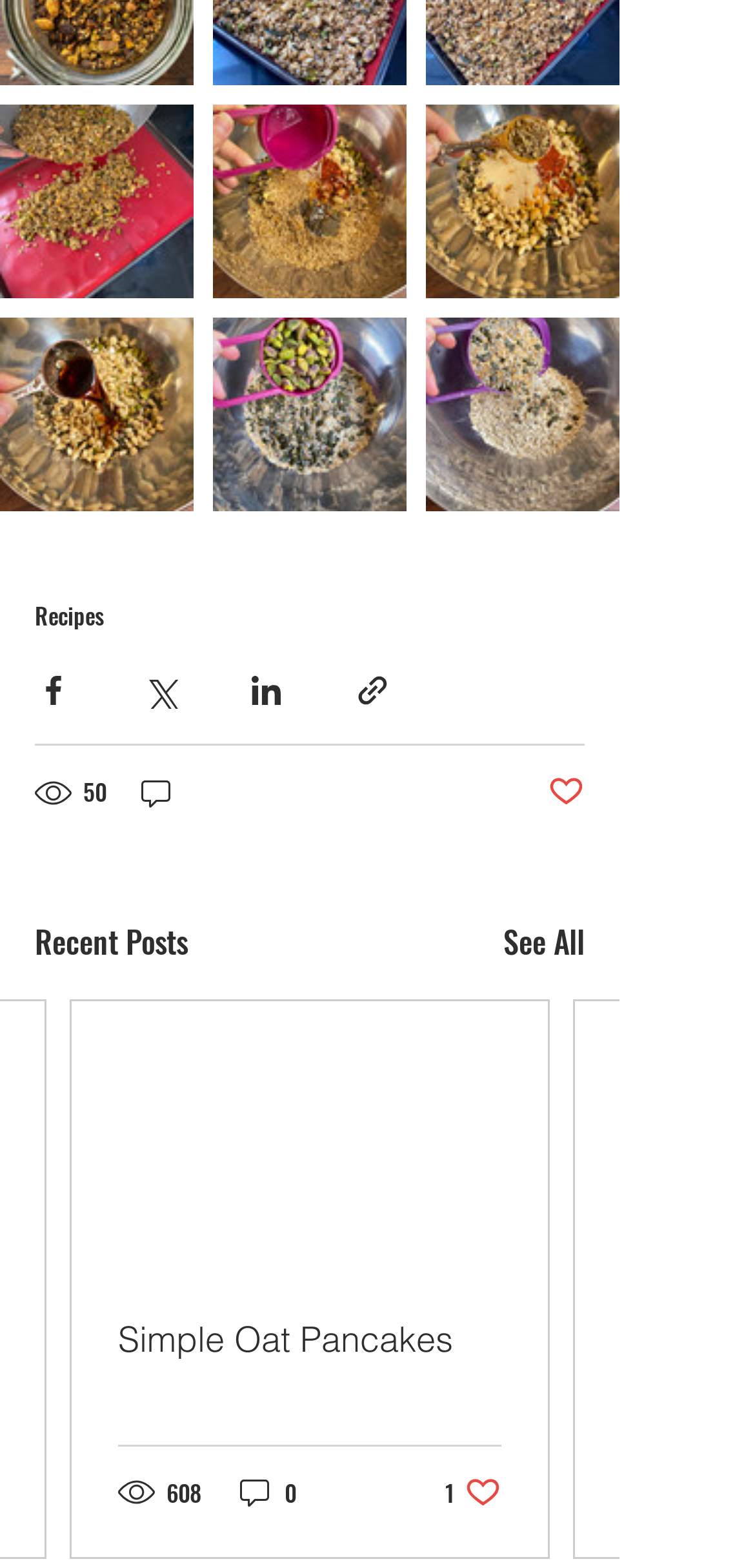What is the main topic of this webpage?
Use the image to answer the question with a single word or phrase.

Recipes